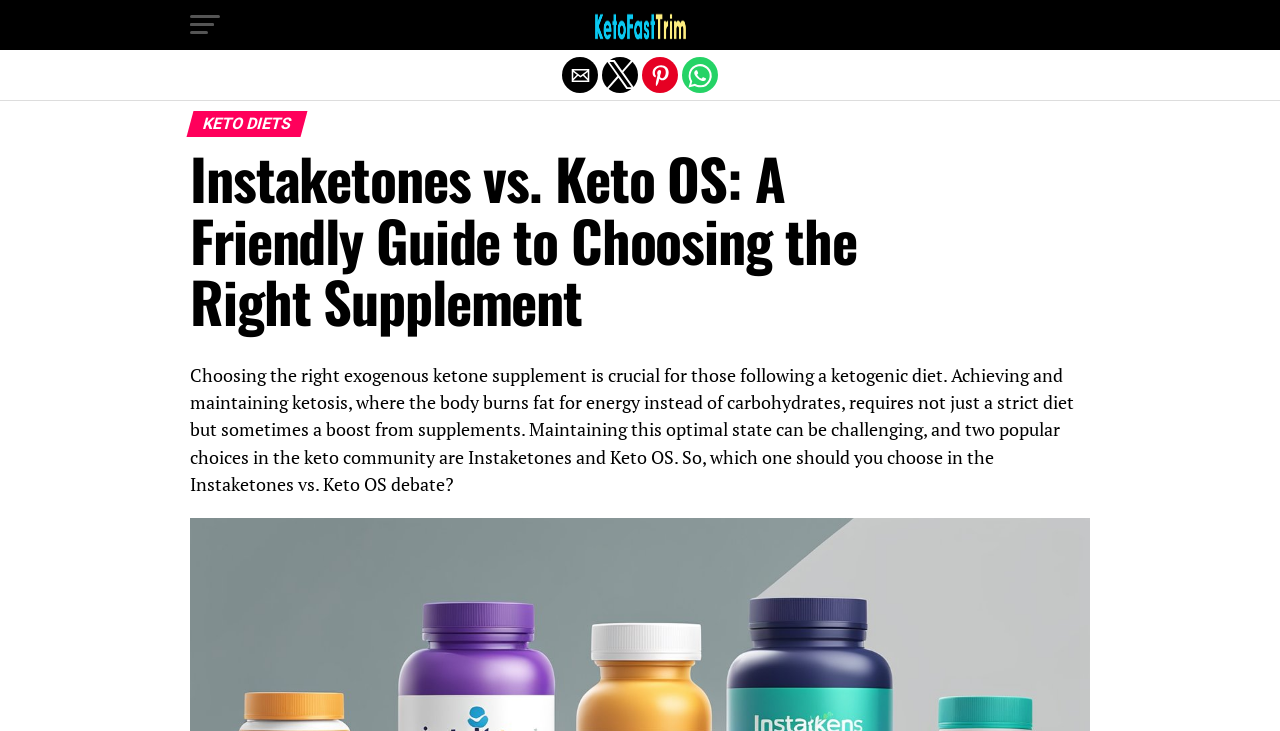Can you determine the main header of this webpage?

Instaketones vs. Keto OS: A Friendly Guide to Choosing the Right Supplement